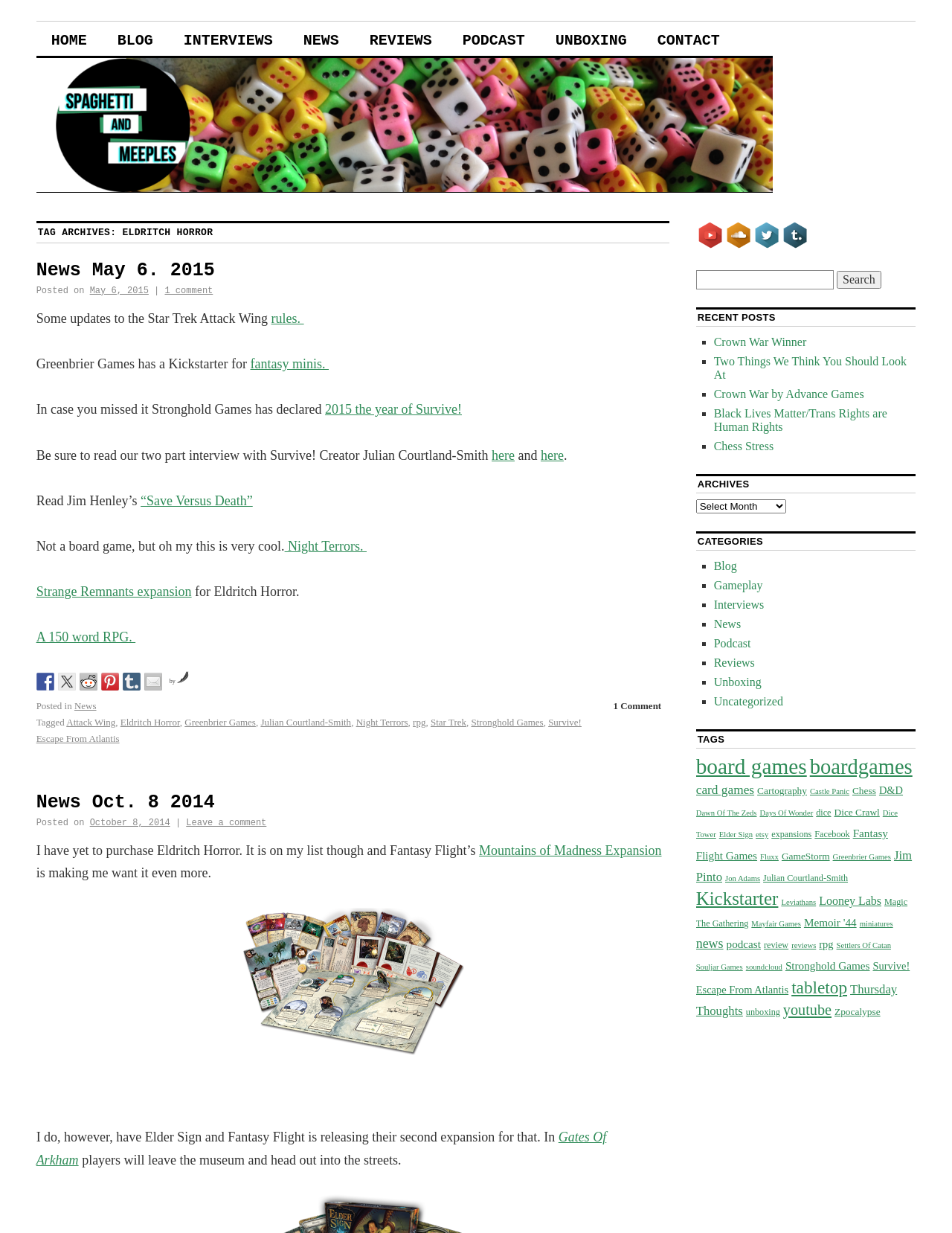What is the name of the game mentioned in the second news article?
Based on the visual, give a brief answer using one word or a short phrase.

Eldritch Horror